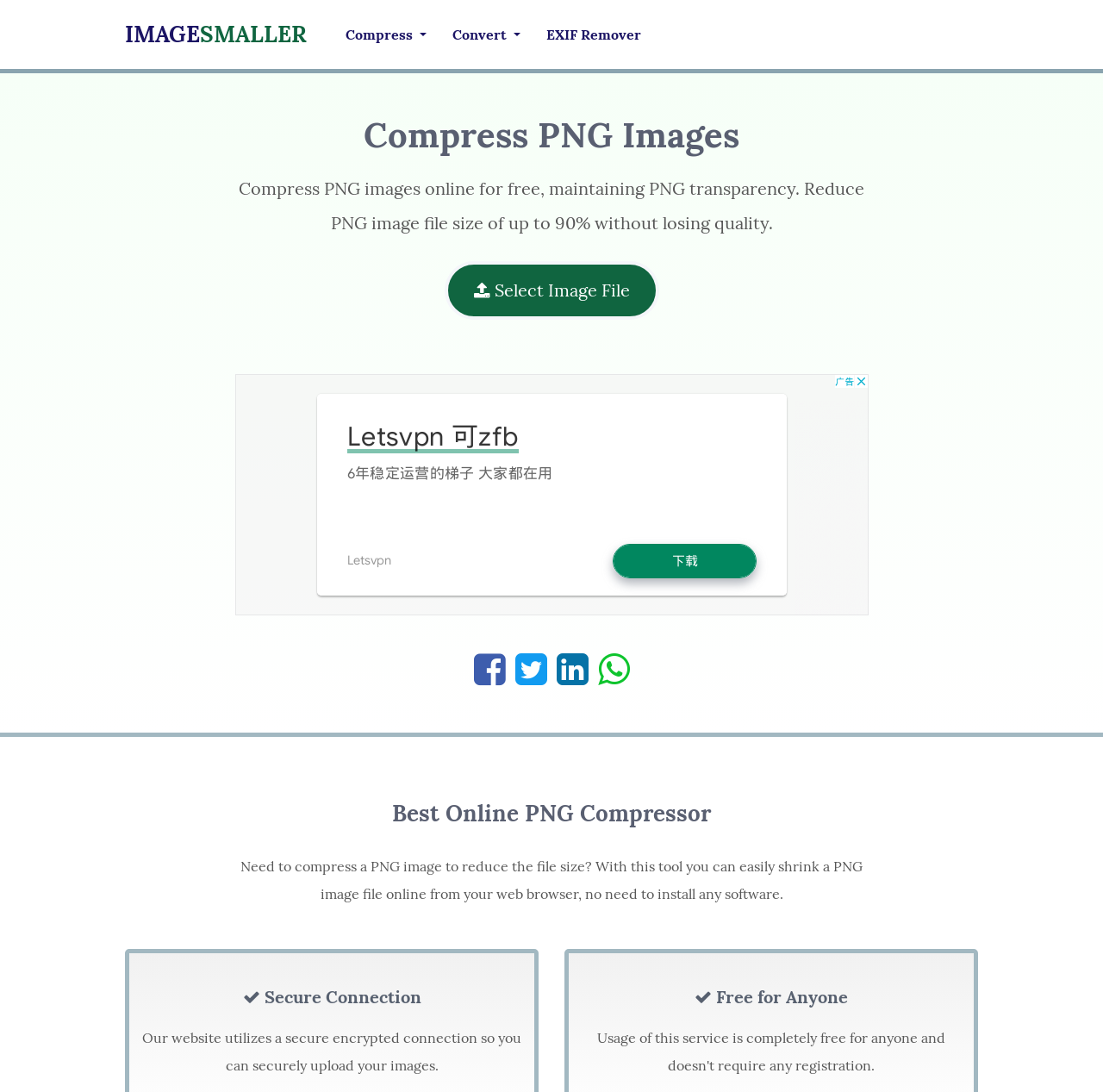What is the secure connection feature of this website?
Can you provide an in-depth and detailed response to the question?

The webpage mentions that the website utilizes a secure encrypted connection, which ensures that users can securely upload their images, providing a safe and trustworthy environment for image compression.